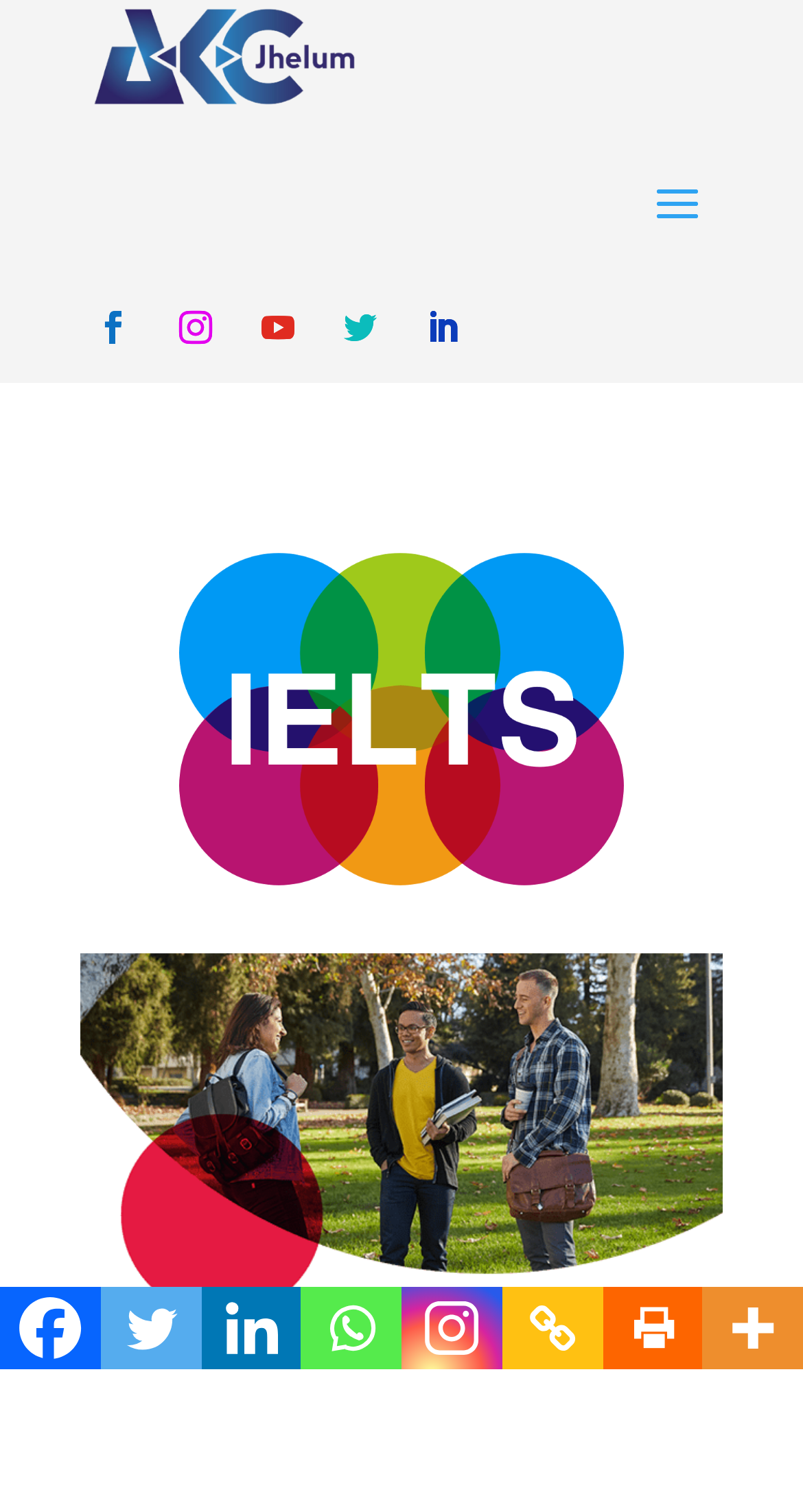Can you pinpoint the bounding box coordinates for the clickable element required for this instruction: "Click the Instagram link"? The coordinates should be four float numbers between 0 and 1, i.e., [left, top, right, bottom].

[0.5, 0.851, 0.625, 0.906]